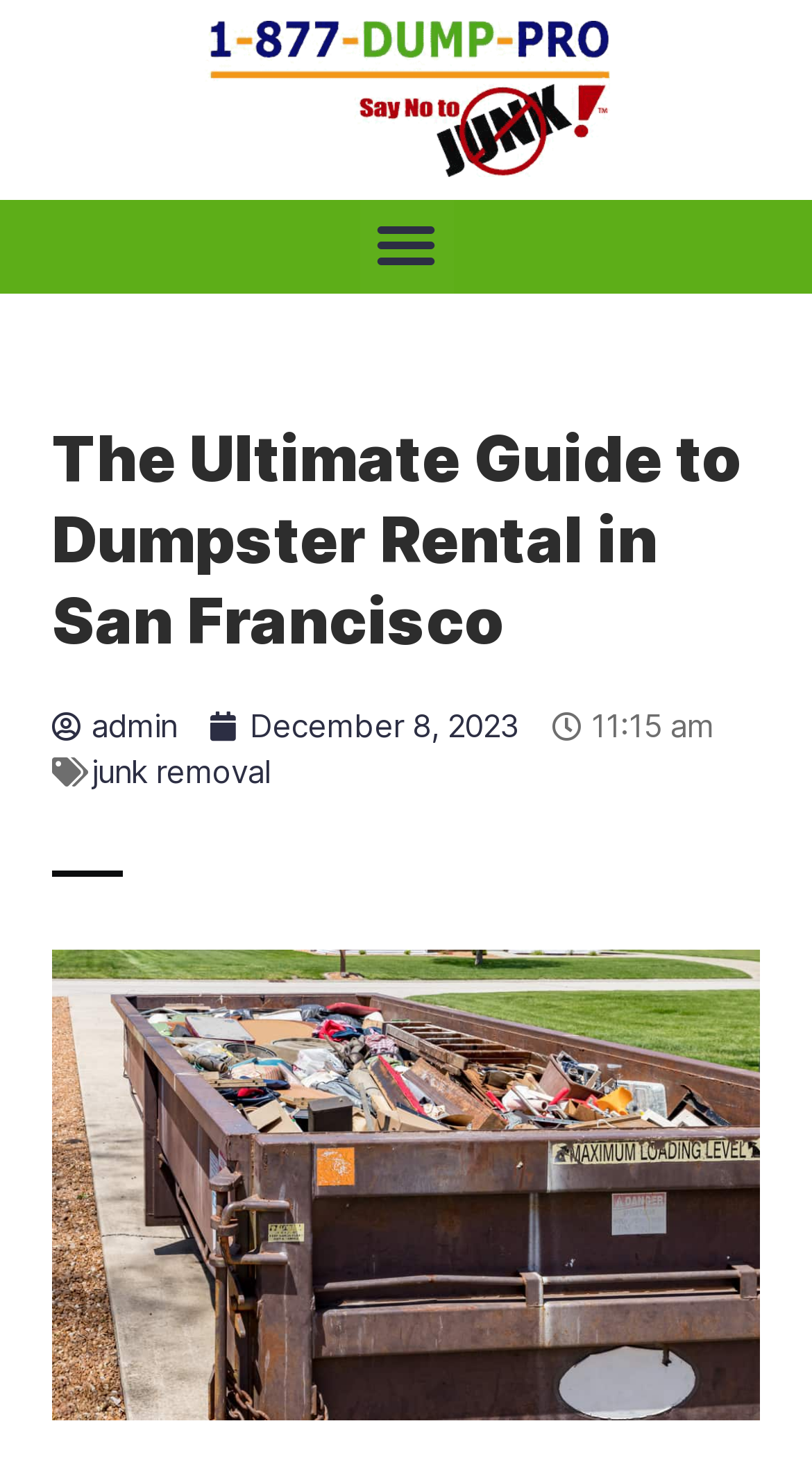Offer a meticulous description of the webpage's structure and content.

The webpage is a guide to dumpster rental in San Francisco, provided by 1-877-DUMP-PRO. At the top of the page, there is a link on the left side and a menu toggle button on the right side. Below the top section, a prominent heading reads "The Ultimate Guide to Dumpster Rental in San Francisco". 

Underneath the heading, there are three links: "admin" on the left, "December 8, 2023" in the middle, and a time "11:15 am" on the right. Further down, there is another link "junk removal" positioned slightly above the middle of the page.